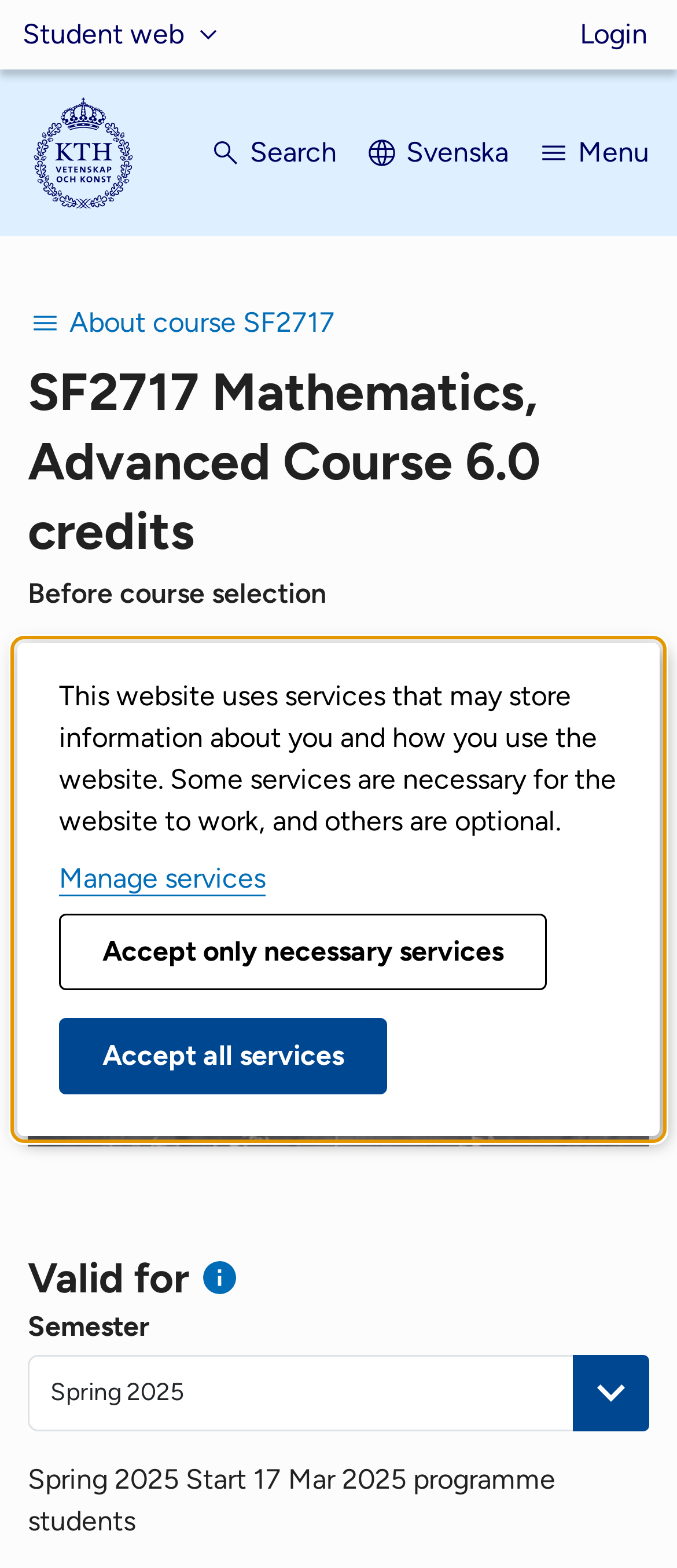Analyze the image and provide a detailed answer to the question: What is the name of the course?

Based on the webpage, I can see a heading 'SF2717 Mathematics, Advanced Course 6.0 credits Before course selection' which indicates that the course name is SF2717 Mathematics.